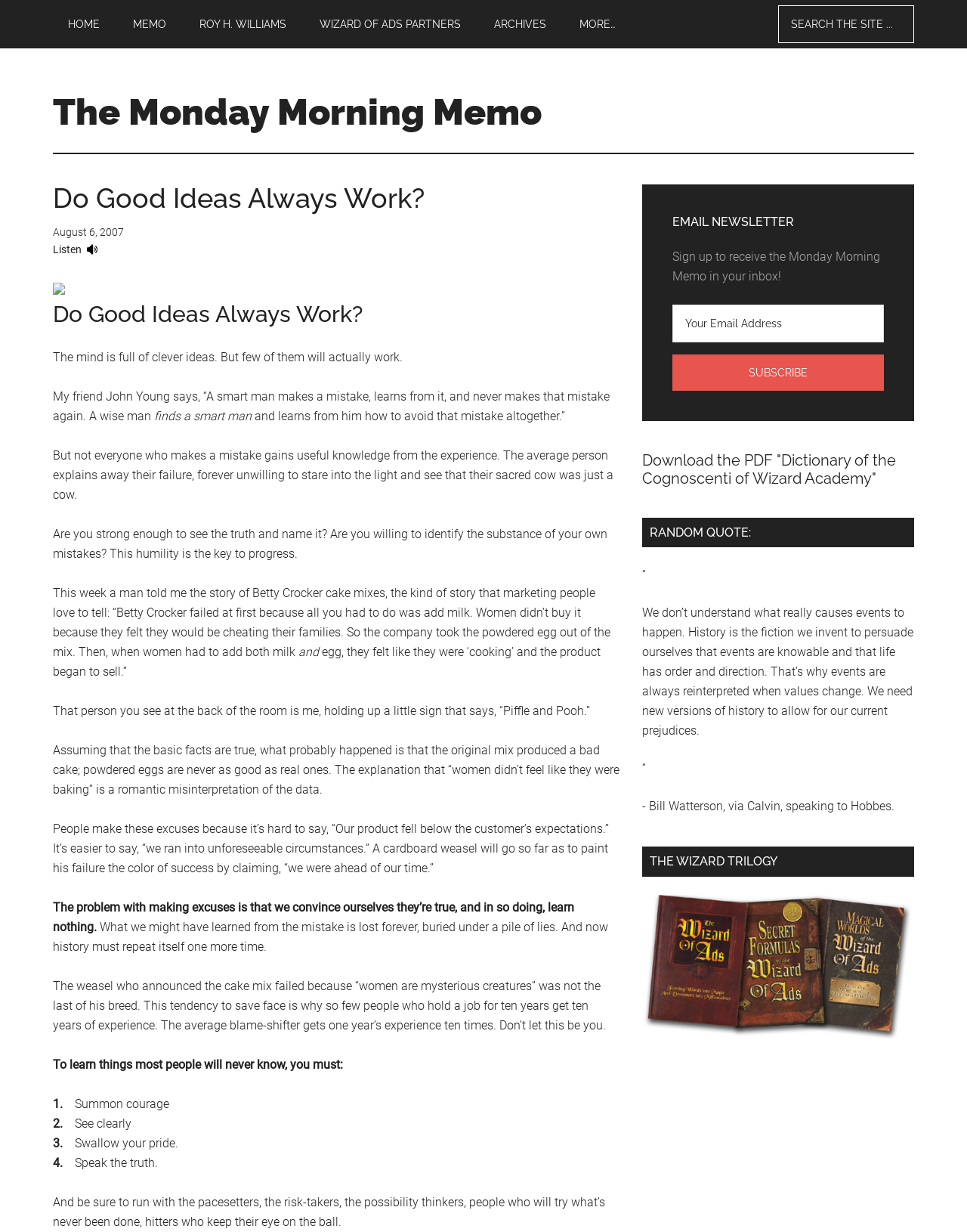Return the bounding box coordinates of the UI element that corresponds to this description: "Contactez-nous". The coordinates must be given as four float numbers in the range of 0 and 1, [left, top, right, bottom].

None